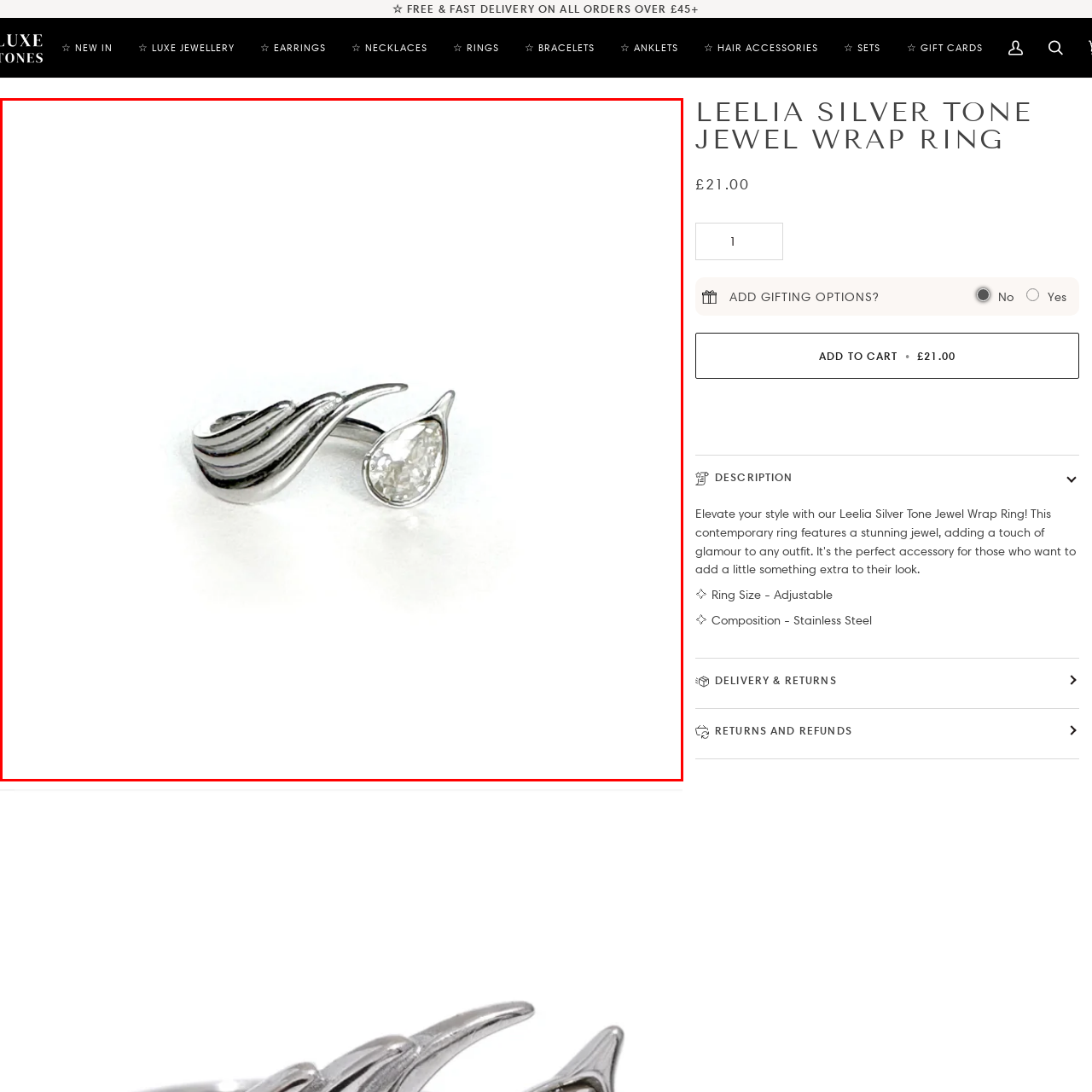What is the shape of the prominent gem?
Examine the image that is surrounded by the red bounding box and answer the question with as much detail as possible using the image.

The caption describes the gem as teardrop-shaped, which suggests that it has a droplet-like shape, reminiscent of a raindrop.